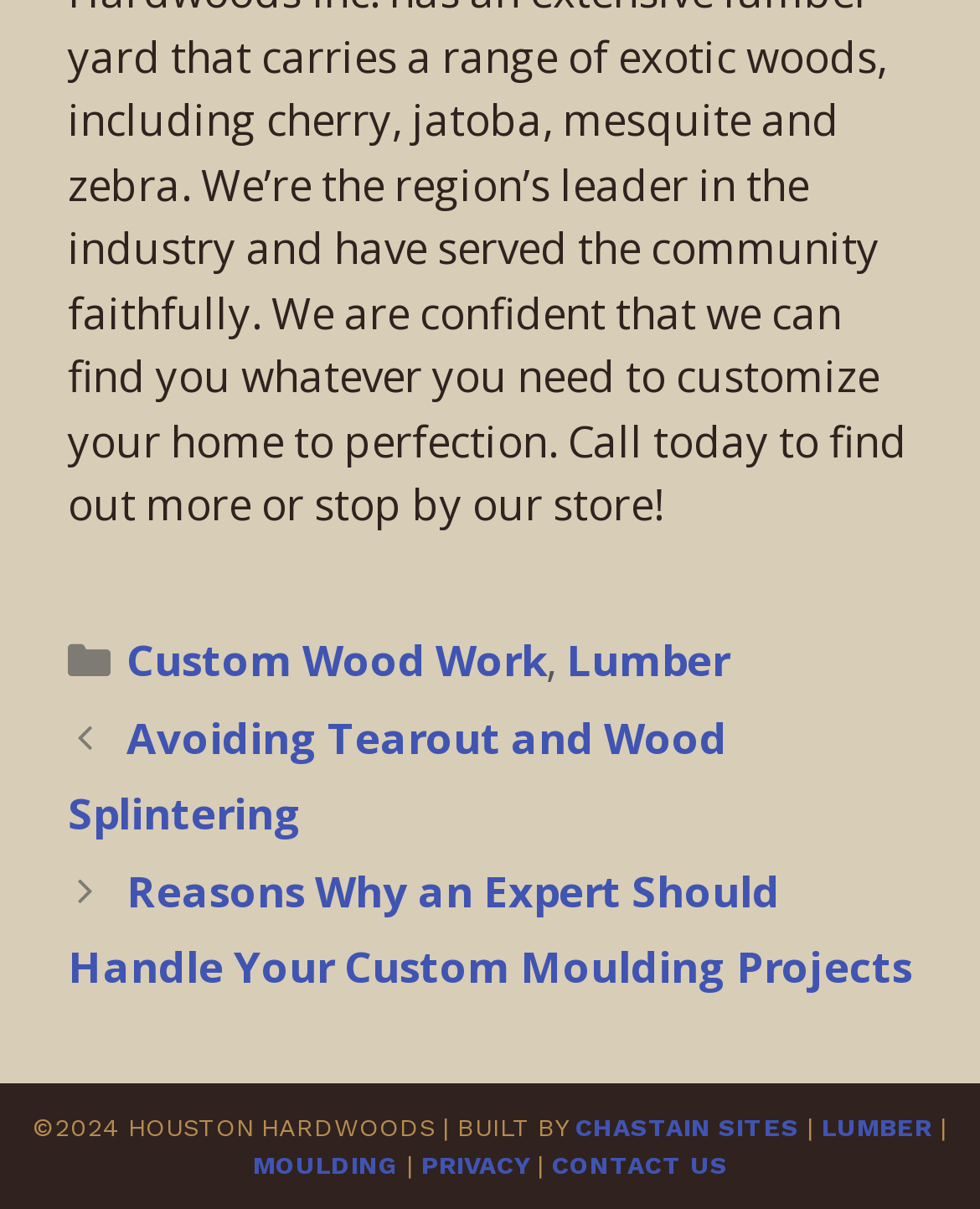Kindly determine the bounding box coordinates of the area that needs to be clicked to fulfill this instruction: "View topic 'Workbooks auto-running on open'".

None